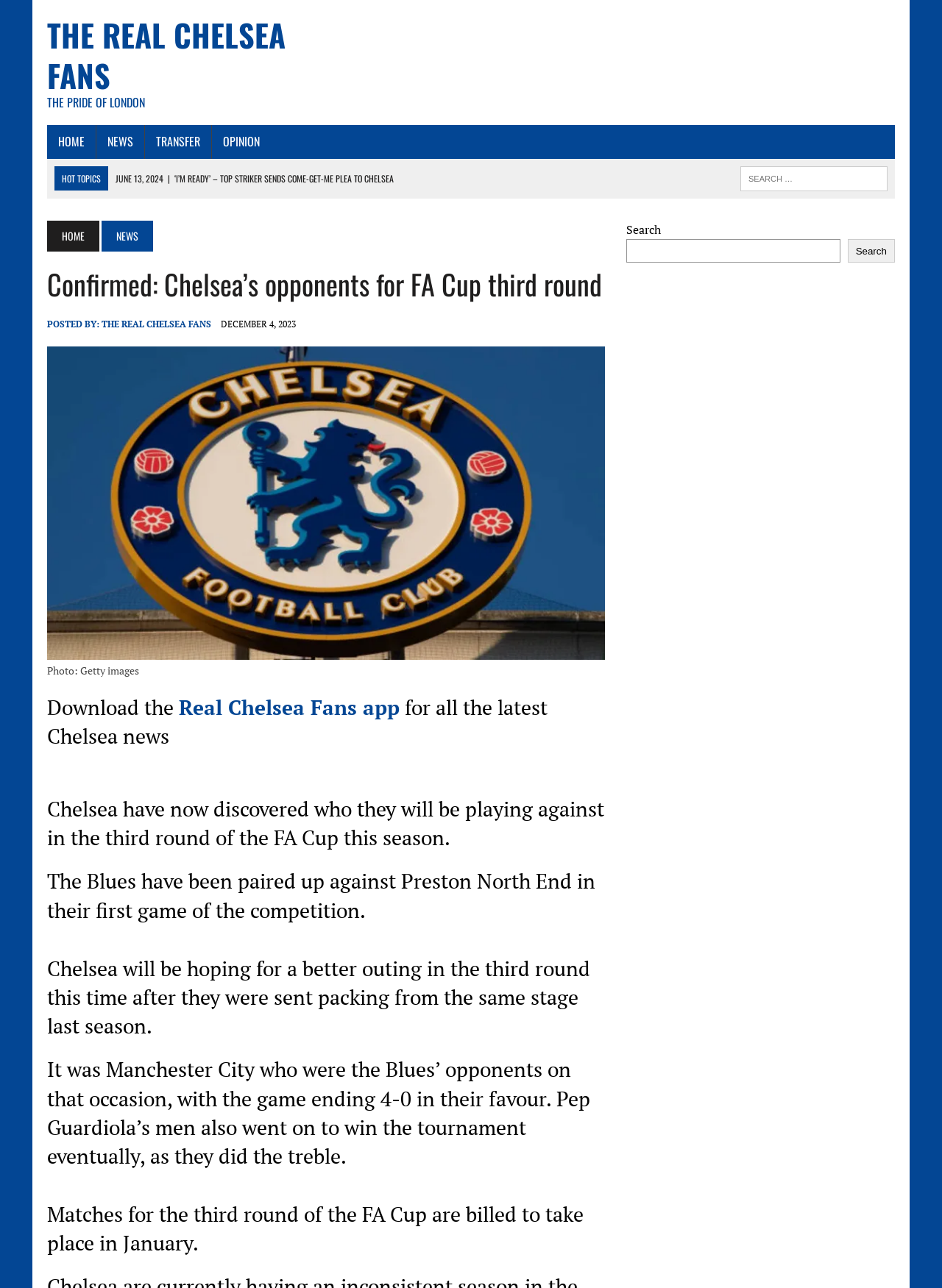What is the name of the website?
Look at the image and answer the question with a single word or phrase.

The Real Chelsea Fans